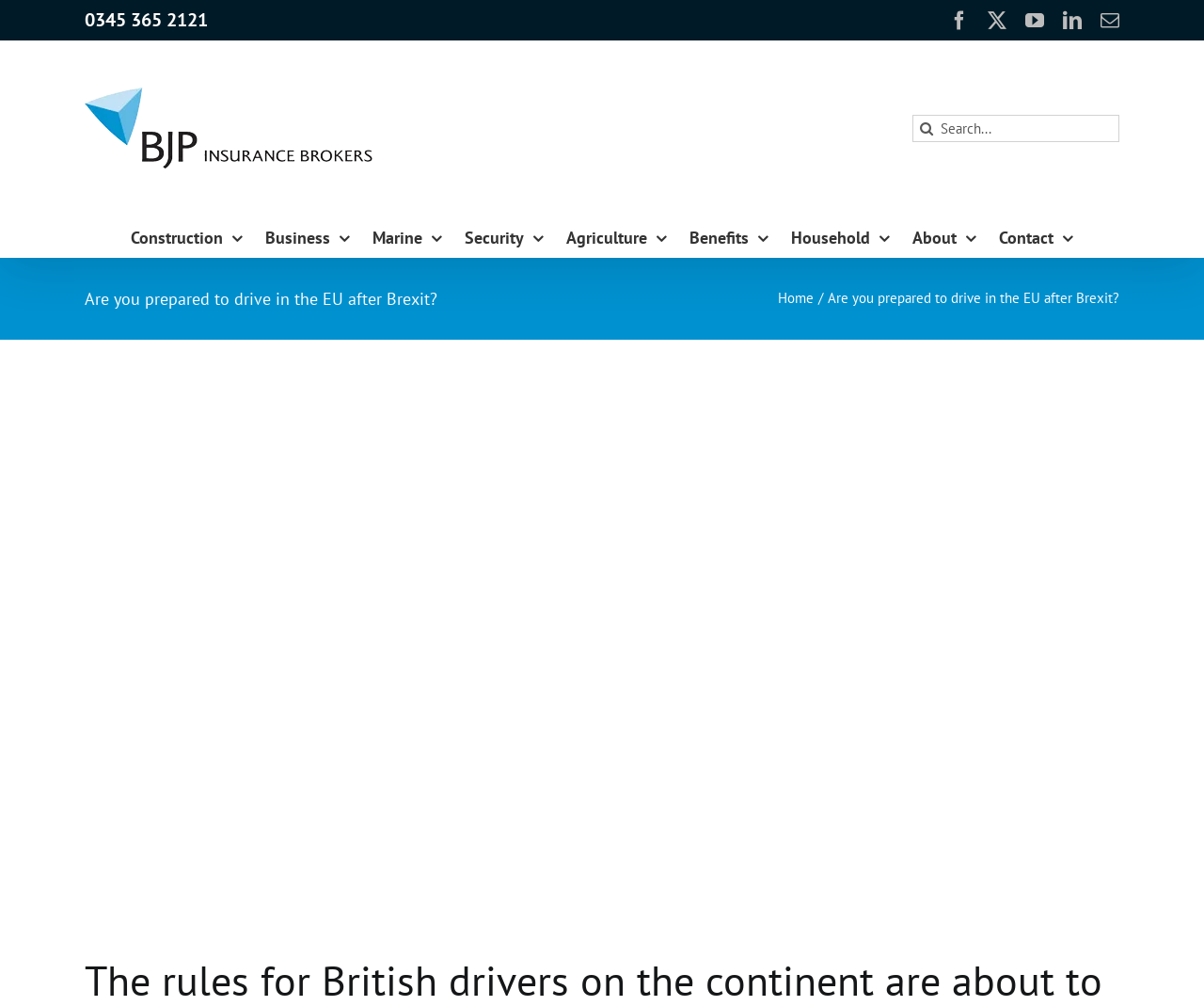Please give a concise answer to this question using a single word or phrase: 
What is the last link in the 'Useful Links' section?

Make A Claim